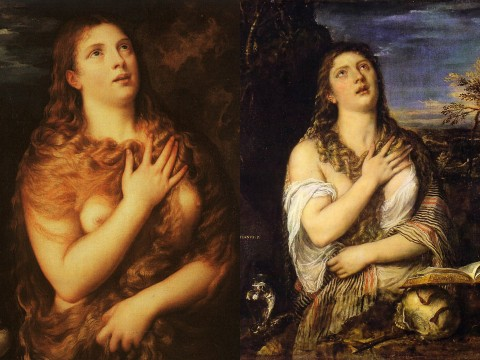What is the approximate year of the left depiction?
Give a single word or phrase answer based on the content of the image.

1533